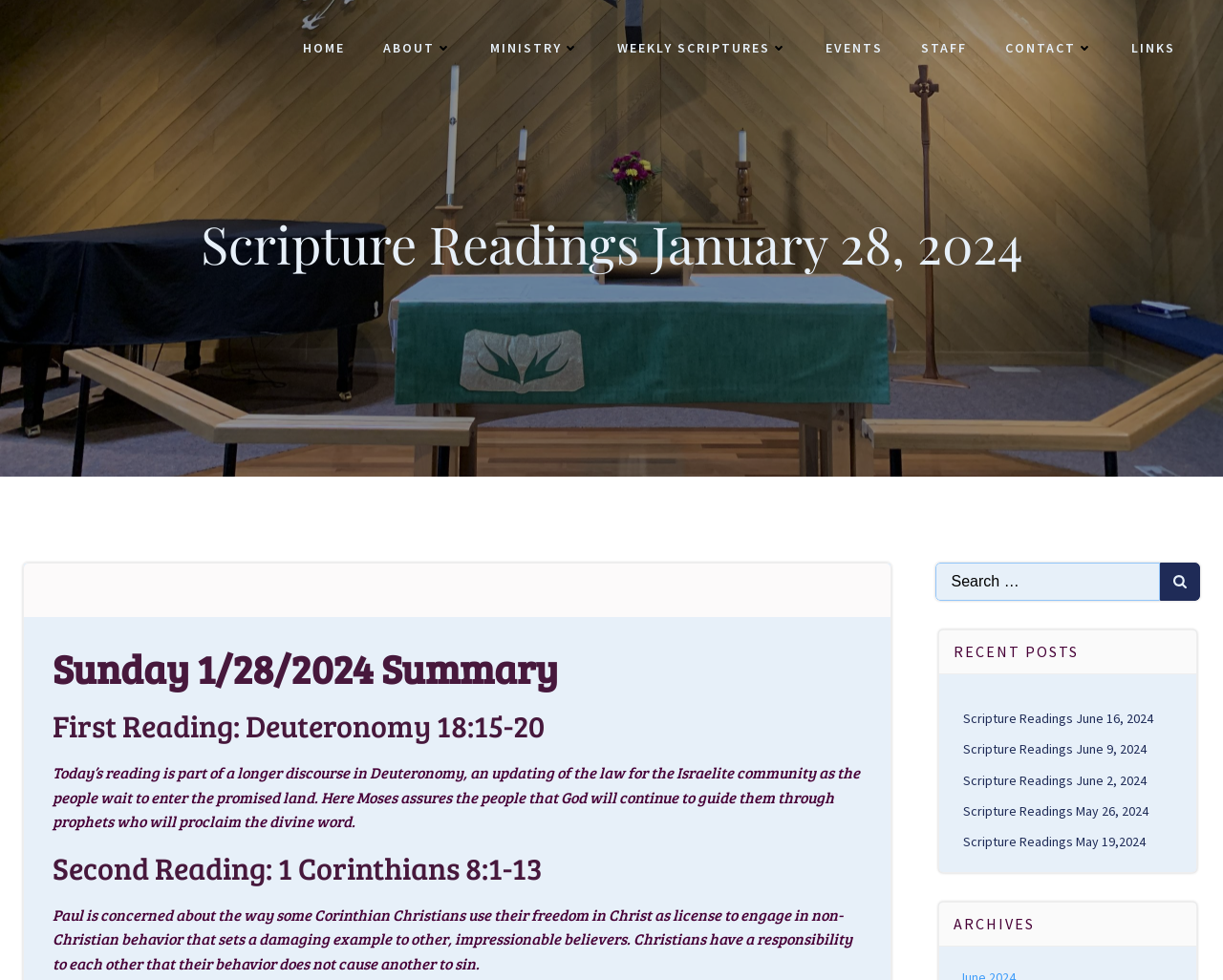Select the bounding box coordinates of the element I need to click to carry out the following instruction: "read scripture readings for June 16, 2024".

[0.787, 0.724, 0.943, 0.742]